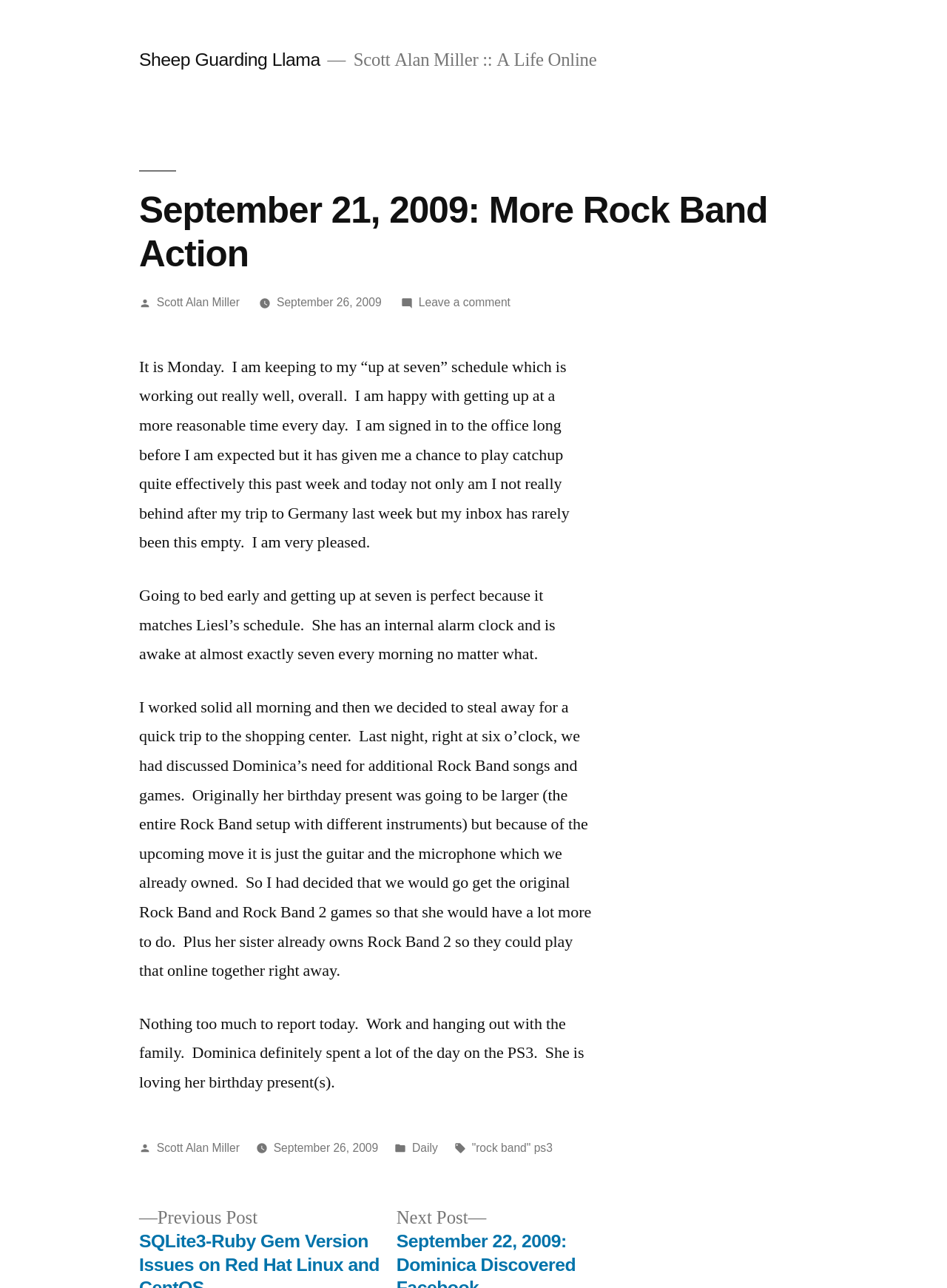Using the description "Trending News", locate and provide the bounding box of the UI element.

None